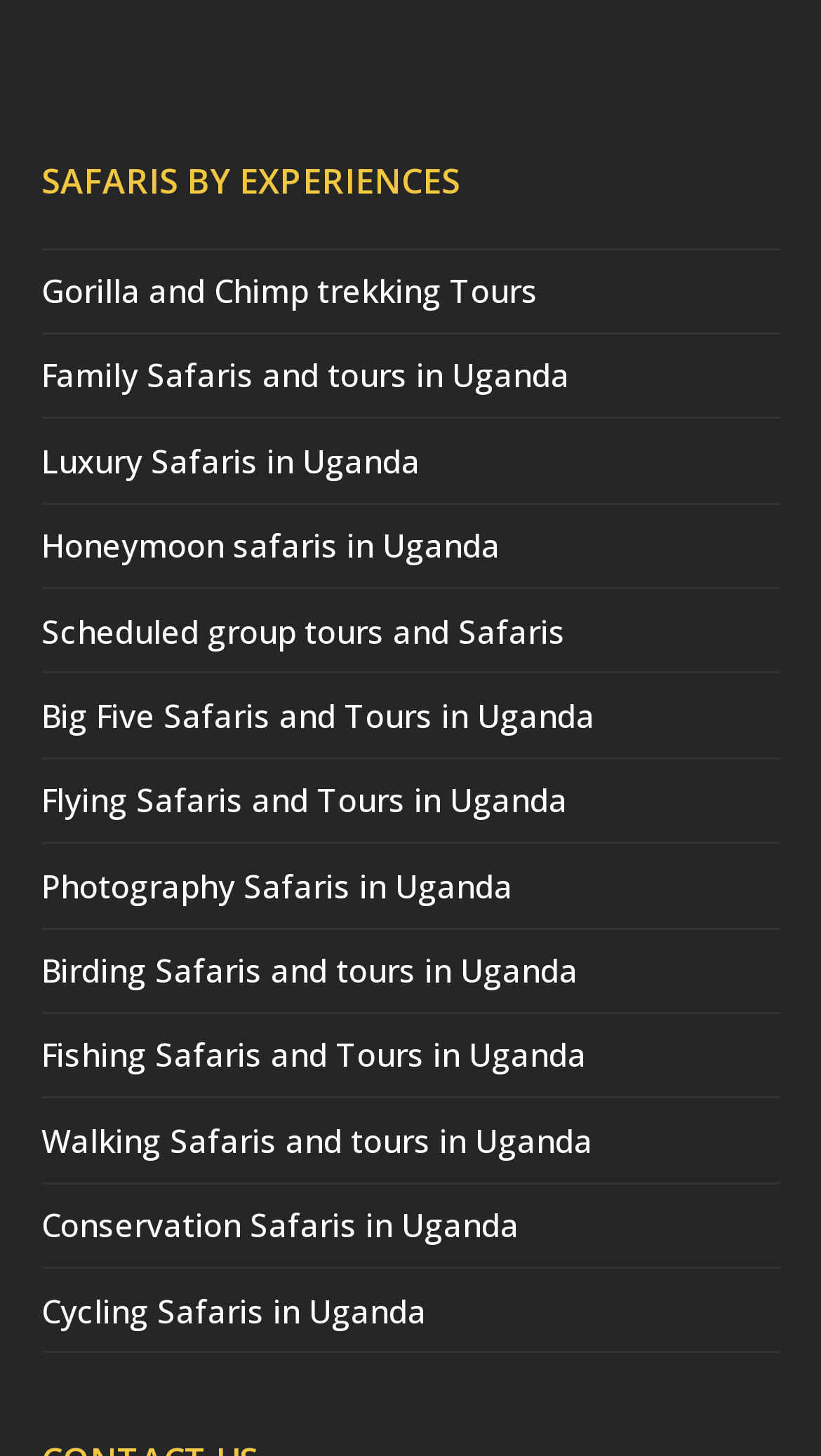Please specify the bounding box coordinates of the region to click in order to perform the following instruction: "Check out Scheduled group tours and Safaris".

[0.05, 0.418, 0.688, 0.447]